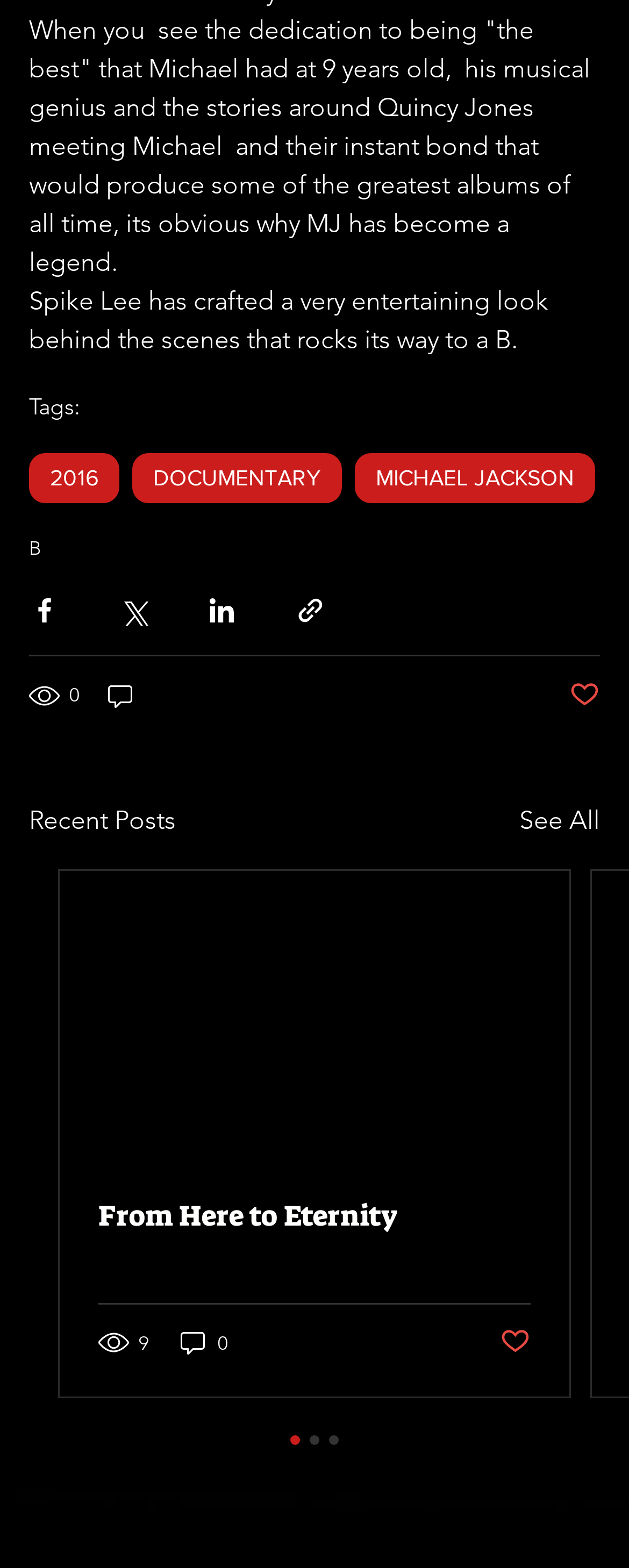Pinpoint the bounding box coordinates of the clickable element to carry out the following instruction: "Click the 'Post not marked as liked' button."

[0.905, 0.433, 0.954, 0.454]